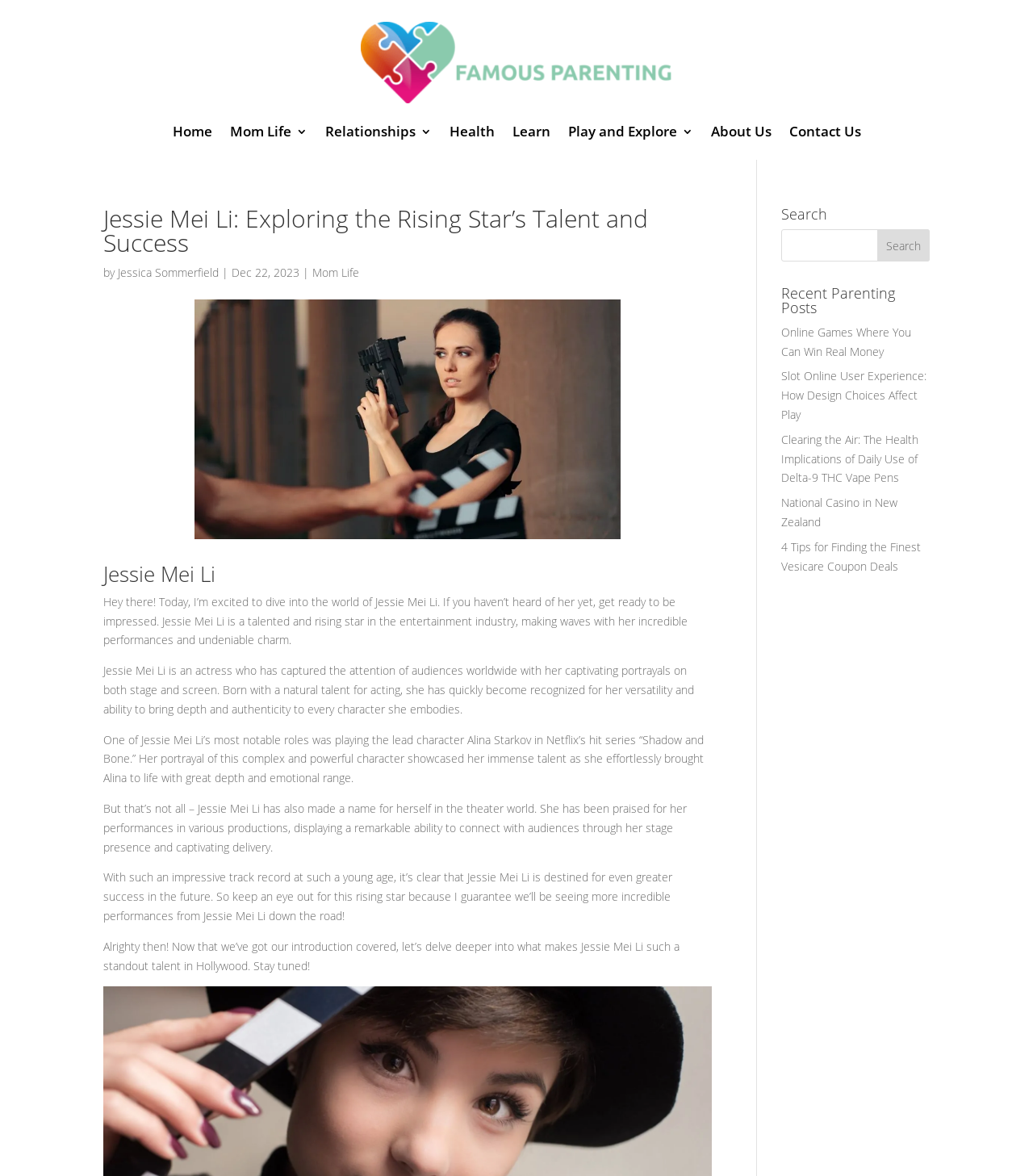Please indicate the bounding box coordinates of the element's region to be clicked to achieve the instruction: "Search for something". Provide the coordinates as four float numbers between 0 and 1, i.e., [left, top, right, bottom].

[0.756, 0.195, 0.9, 0.222]